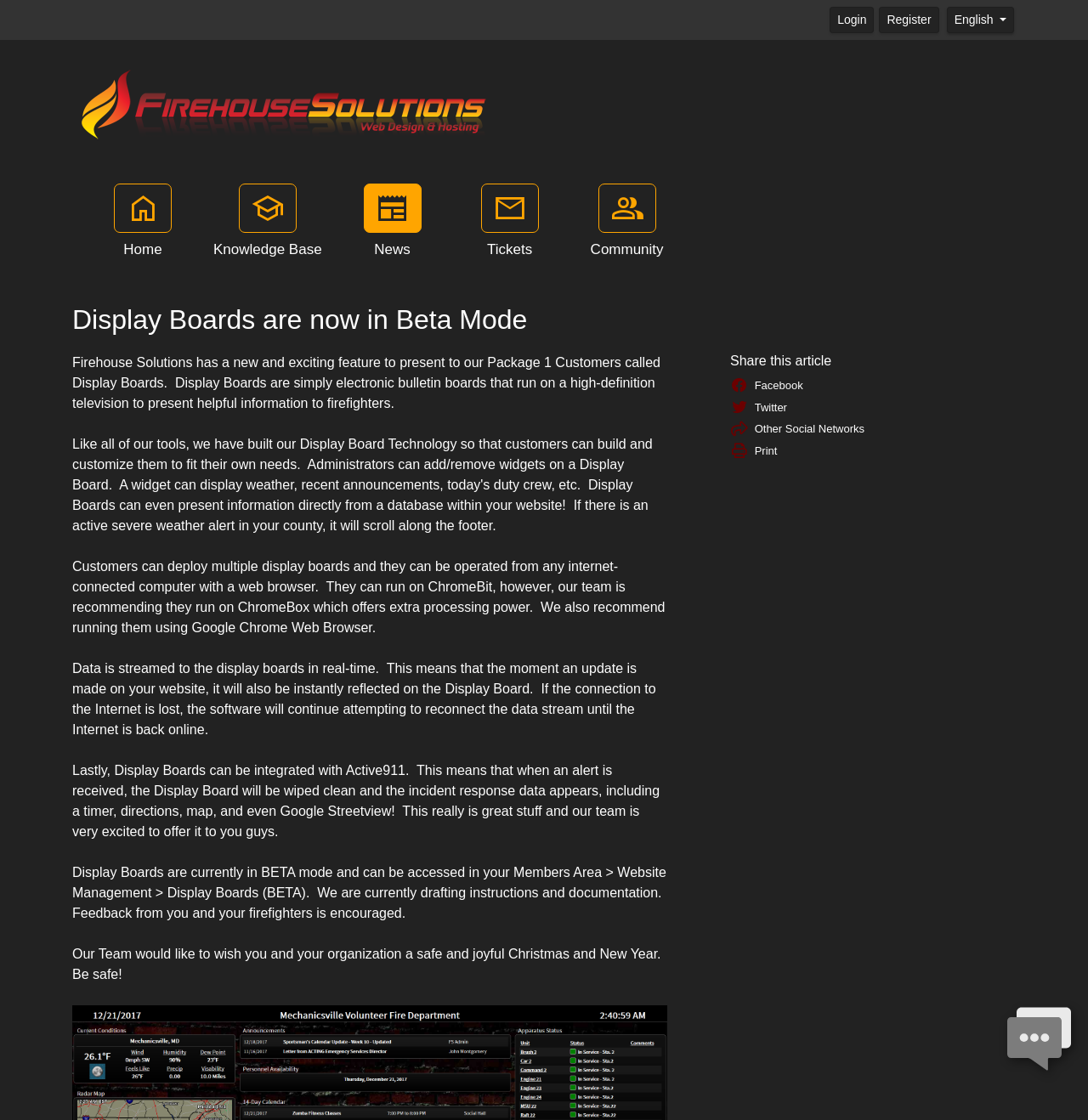Generate an in-depth caption that captures all aspects of the webpage.

The webpage is about Firehouse Solutions' new feature, Display Boards, which is currently in beta mode. At the top, there is a header section with a logo of Firehouse Solutions on the left and a navigation menu on the right, featuring links to Home, Knowledge Base, News, Tickets, and Community.

Below the header, there is a prominent heading announcing the beta mode of Display Boards. The main content of the page is divided into several paragraphs, which provide detailed information about Display Boards, including their features, functionality, and benefits. The text explains that Display Boards are electronic bulletin boards that can be deployed multiple times and operated from any internet-connected computer with a web browser.

On the right side of the page, there is a section with a "Leave us a message!" button and a live chat status indicator, which is currently offline. Above this section, there is a login button, a register link, and a language selection button set to English.

At the bottom of the page, there is a "Share this article" section with links to share the content on Facebook, Twitter, other social networks, and a print option. The page also features a festive message from the Firehouse Solutions team, wishing users a safe and joyful Christmas and New Year.